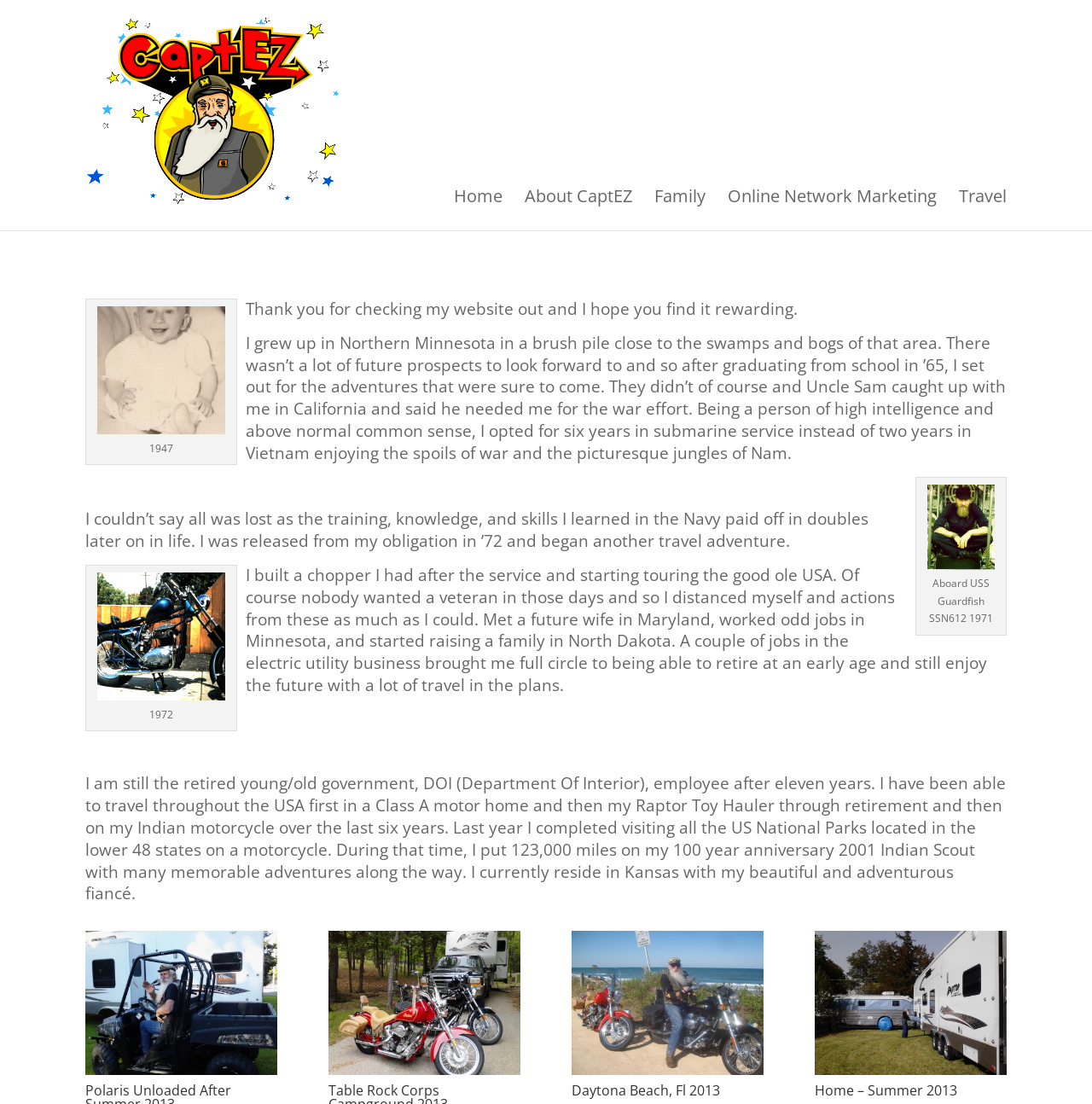Identify the bounding box coordinates of the clickable region to carry out the given instruction: "Read about the author's experience on USS Guardfish SSN612".

[0.849, 0.504, 0.911, 0.519]